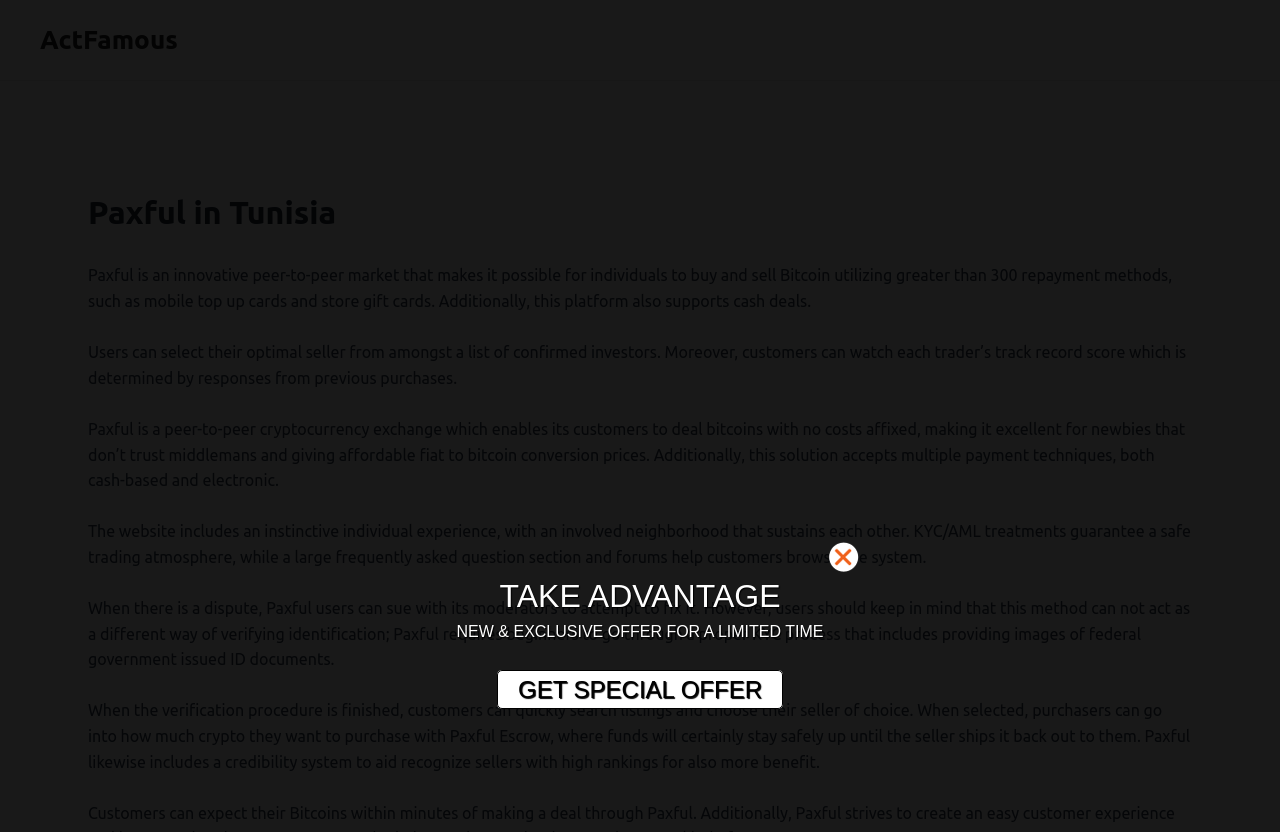Refer to the screenshot and answer the following question in detail:
What is the limited-time offer on the webpage?

The webpage mentions a 'NEW & EXCLUSIVE OFFER FOR A LIMITED TIME', which can be accessed by clicking on the 'GET SPECIAL OFFER' link, but the exact details of the offer are not specified.